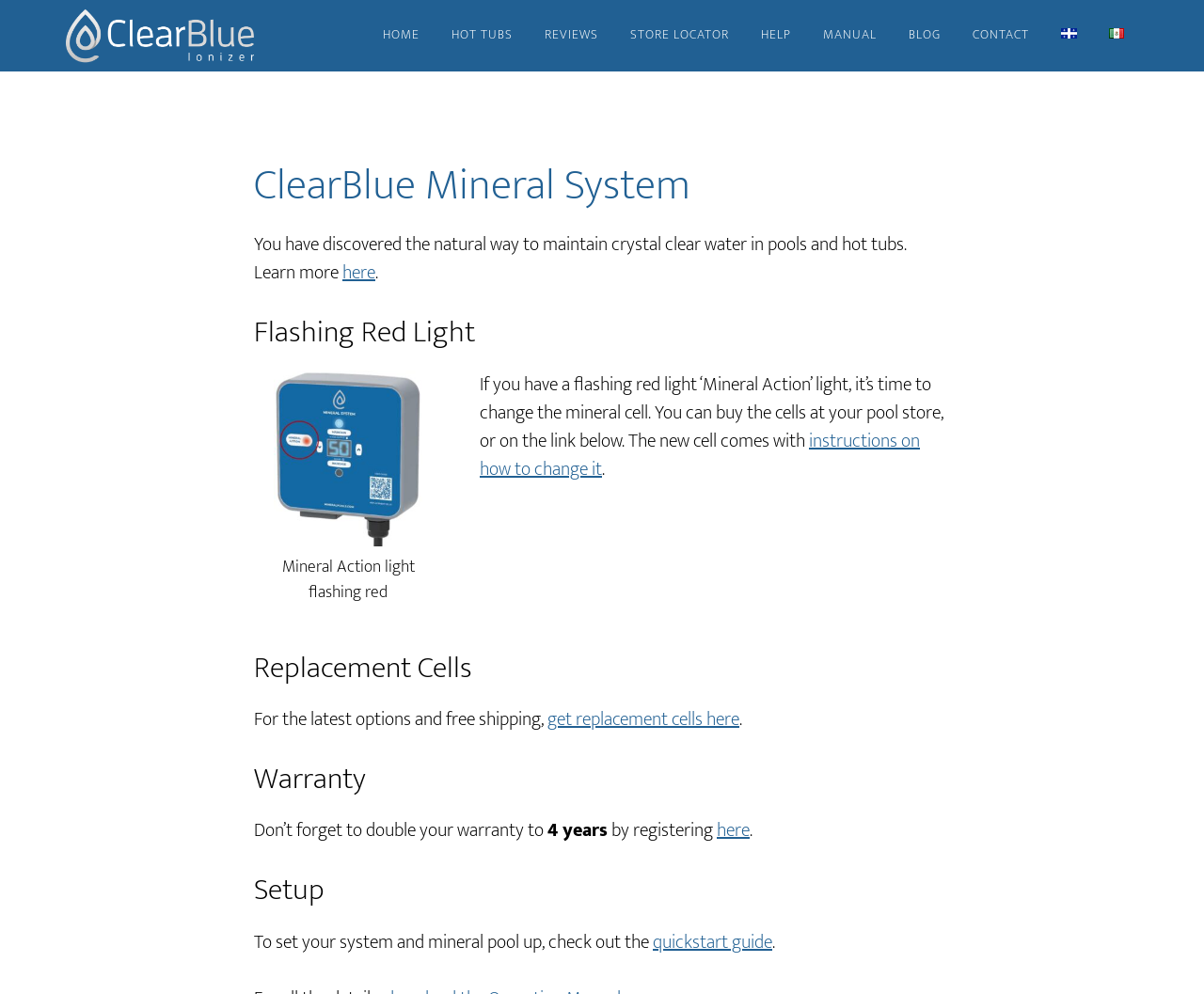Please use the details from the image to answer the following question comprehensively:
What is the purpose of the quickstart guide?

The quickstart guide is mentioned in the section 'Setup' and its purpose is to help set up the system and mineral pool, as stated in the text 'To set your system and mineral pool up, check out the quickstart guide'.